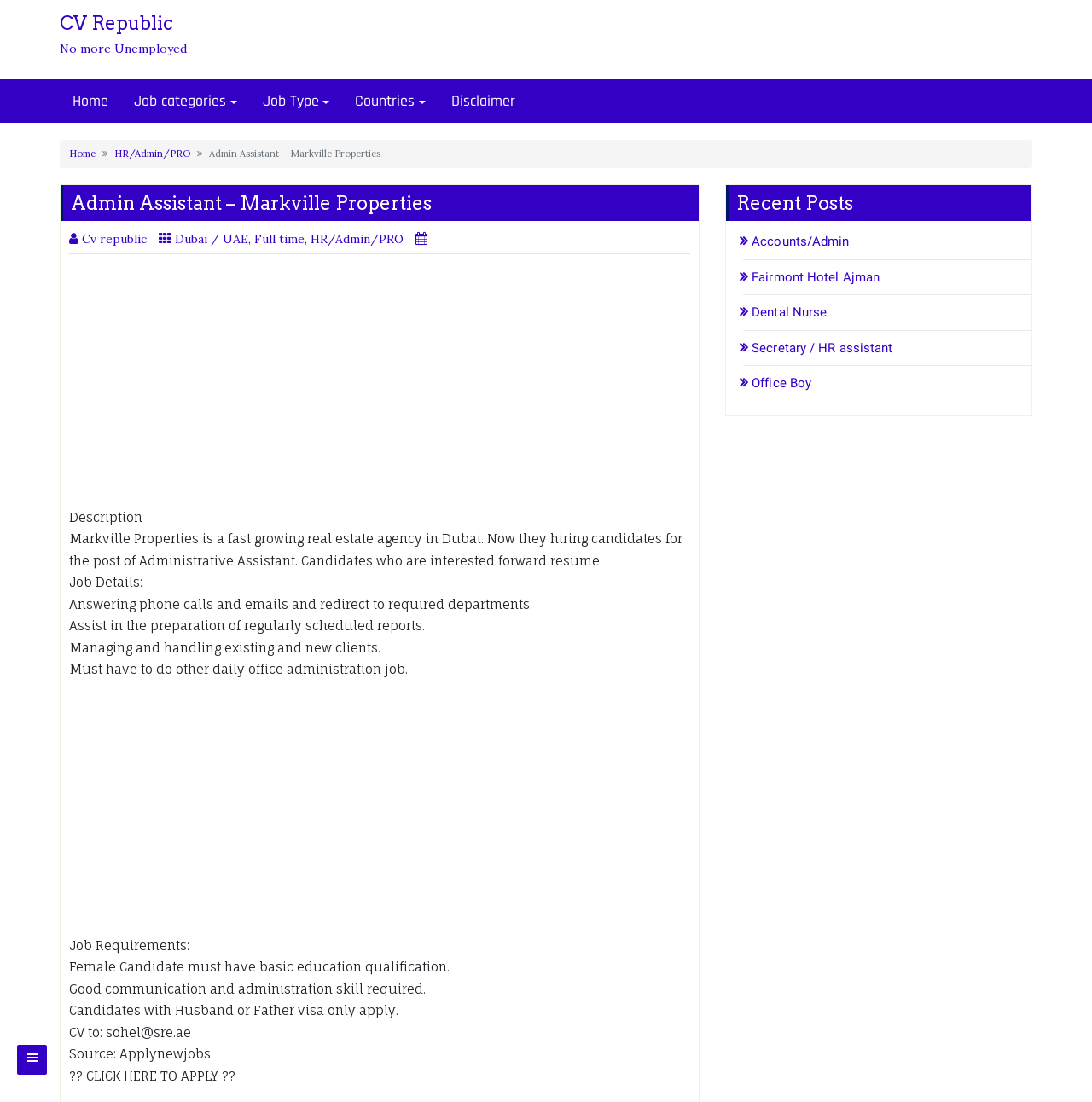Describe all visible elements and their arrangement on the webpage.

The webpage is a job posting for an Admin Assistant position at Markville Properties, a real estate agency in Dubai. At the top of the page, there is a navigation bar with links to "Home", "Job categories", "Job Type", "Countries", and "Disclaimer". Below the navigation bar, there is a breadcrumb navigation showing the path "Home > HR/Admin/PRO > Admin Assistant – Markville Properties".

The main content of the page is divided into sections. The first section has a heading "Admin Assistant – Markville Properties" and displays the job details, including the job type, location, and a brief description of the job. Below this section, there is a horizontal separator line.

The next section is the job description, which outlines the responsibilities of the Admin Assistant, including answering phone calls and emails, preparing reports, managing clients, and performing daily office administration tasks.

Following the job description, there is a section for job requirements, which lists the necessary qualifications and skills for the job, including basic education, good communication and administration skills, and specific visa requirements.

Below the job requirements, there are two advertisements displayed in iframes. After the advertisements, there is a section with contact information, including an email address to send CVs to.

On the right side of the page, there is a section with recent job postings, including links to jobs such as Accounts/Admin, Fairmont Hotel Ajman, Dental Nurse, Secretary/HR assistant, and Office Boy.